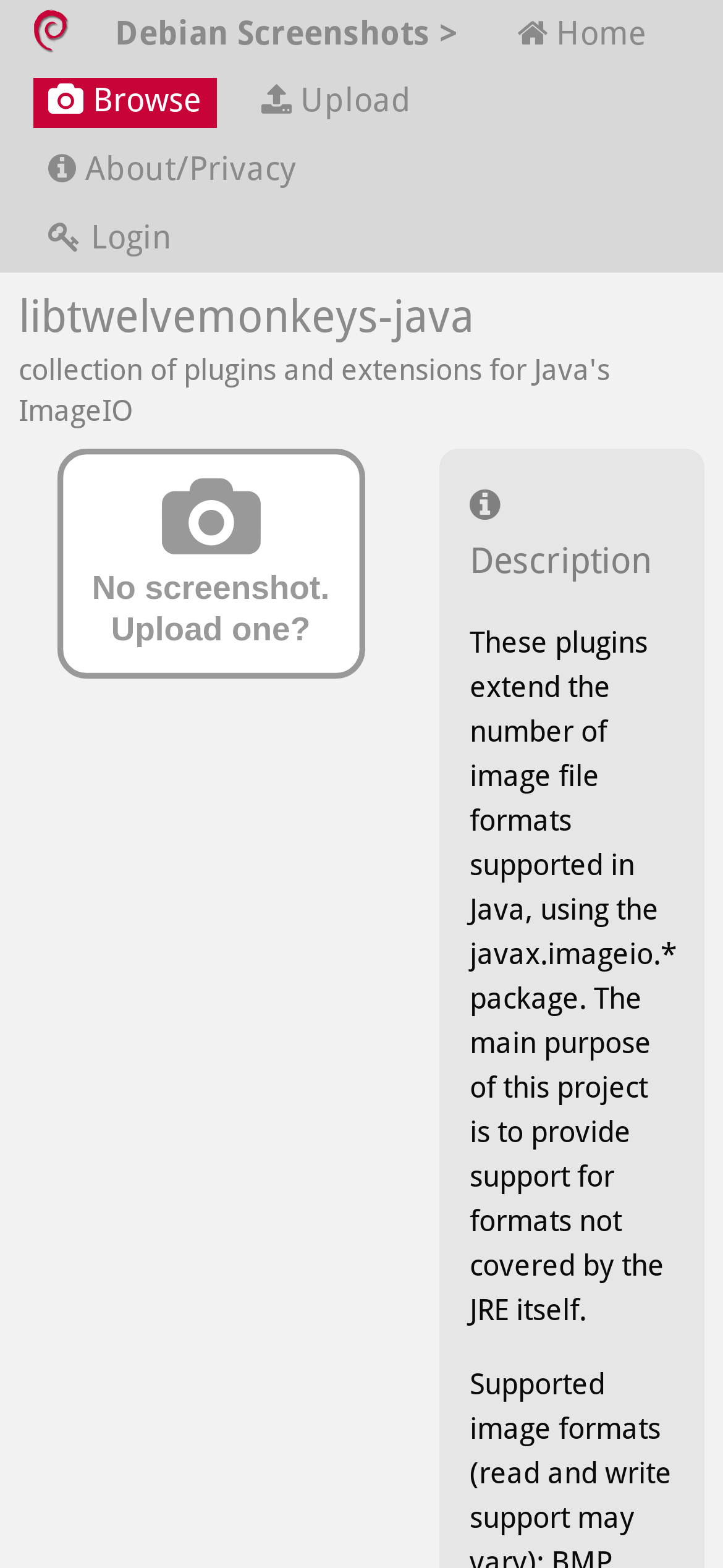Summarize the webpage in an elaborate manner.

The webpage is a screenshot page for Debian, a Linux operating system. At the top left corner, there is a Debian logo image. Next to it, there is a link to "Debian Screenshots >" which is likely a navigation link to other screenshot pages. On the top right corner, there are four links: "Home", "Browse", "Upload", and "About/Privacy", which are likely navigation links to different sections of the website. 

Below these links, there is a heading that reads "libtwelvemonkeys-java", which is likely the title of the screenshot page. Underneath this heading, there is a subheading that describes the project as "a collection of plugins and extensions for Java's ImageIO". 

To the right of the headings, there is an image that takes up about half of the page width. Below the image, there is a label that reads "Description". Underneath this label, there is a block of text that describes the purpose of the libtwelvemonkeys-java project, which is to provide support for image file formats not covered by the Java Runtime Environment.